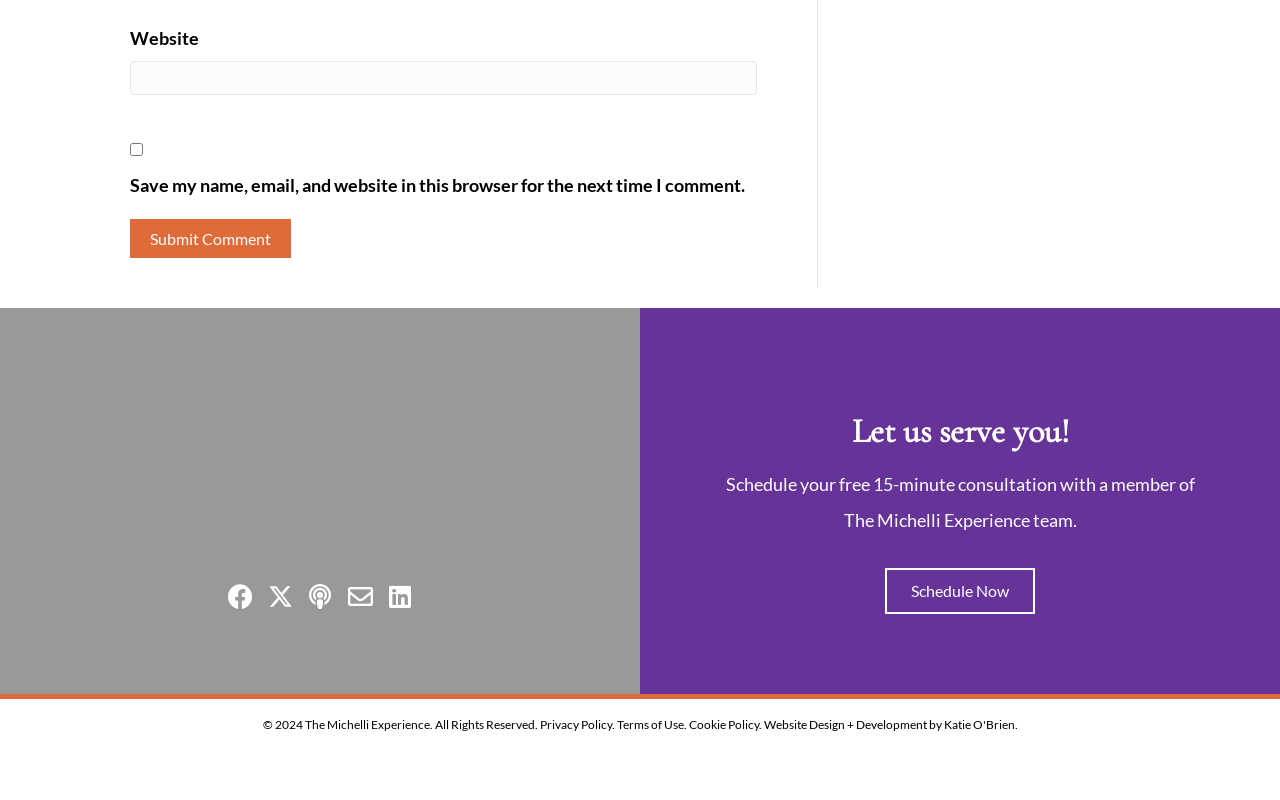Please locate the bounding box coordinates of the element that should be clicked to complete the given instruction: "Schedule a consultation".

[0.691, 0.71, 0.809, 0.767]